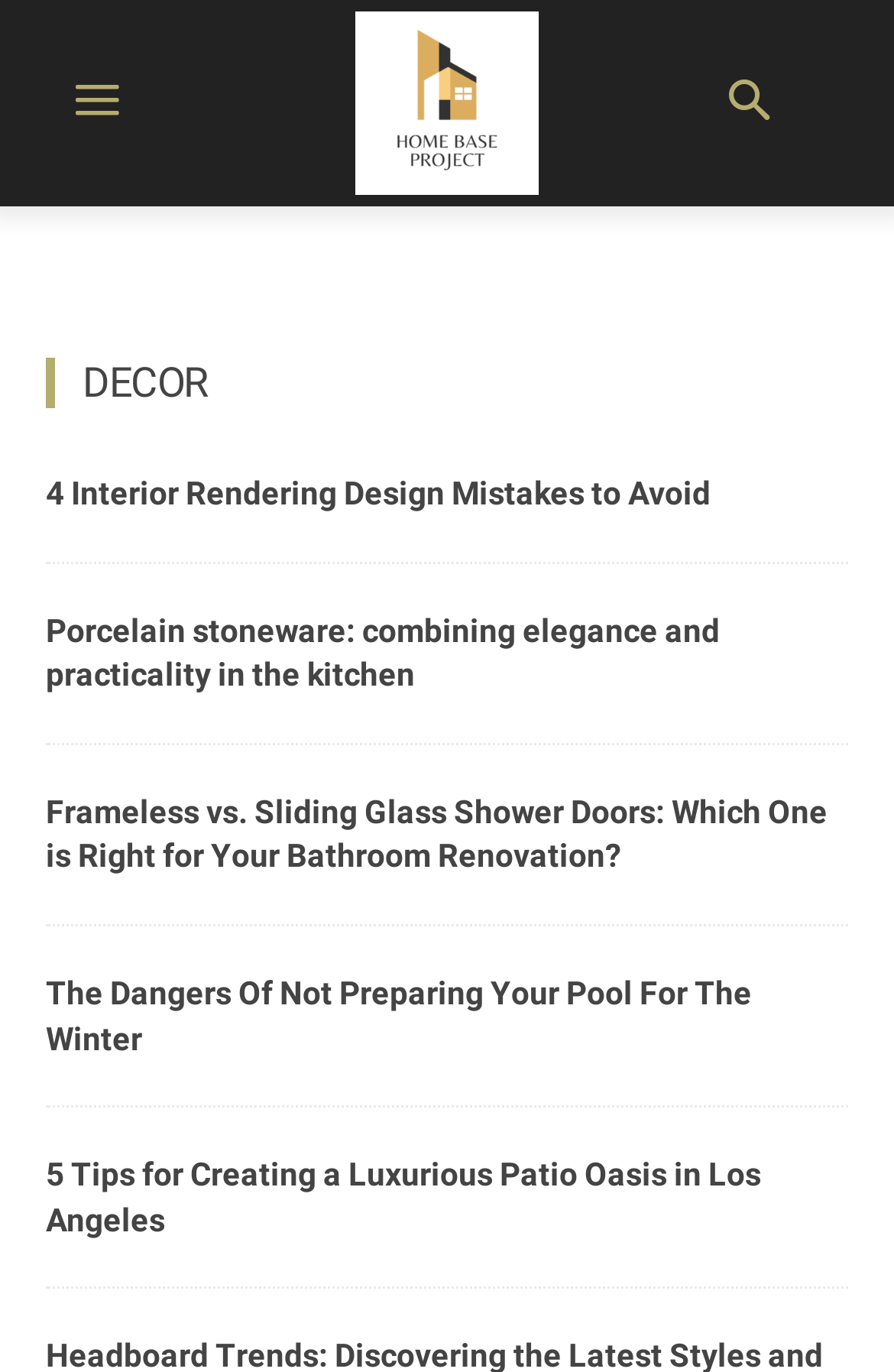Bounding box coordinates are specified in the format (top-left x, top-left y, bottom-right x, bottom-right y). All values are floating point numbers bounded between 0 and 1. Please provide the bounding box coordinate of the region this sentence describes: Log Defect Measurement

None